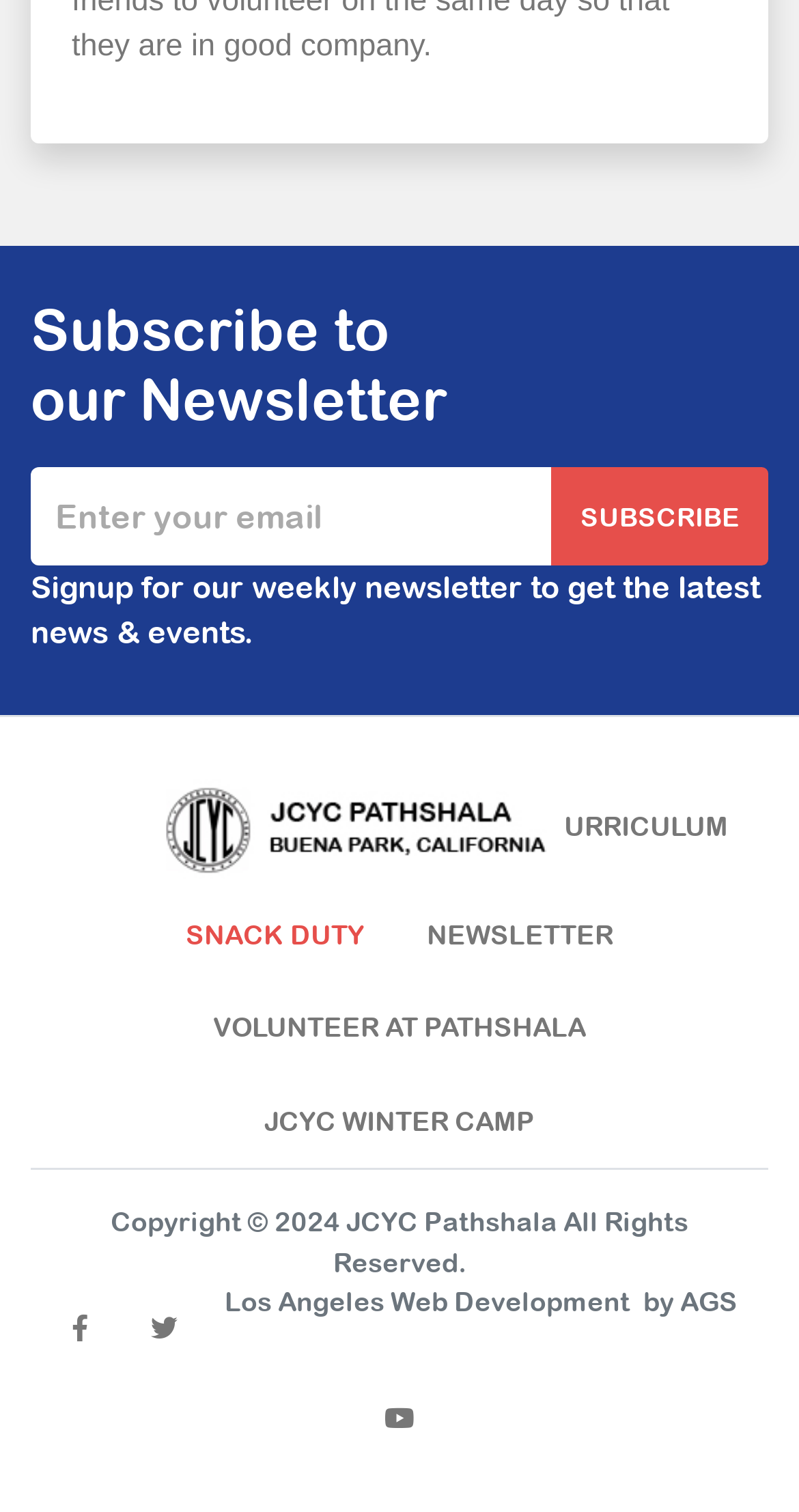Please use the details from the image to answer the following question comprehensively:
What is the text above the email subscription box?

The text above the email subscription box is a brief description of the newsletter, stating 'Signup for our weekly newsletter to get the latest news & events.'